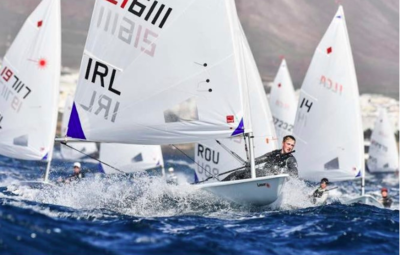What is the location of the sailing event?
Provide a fully detailed and comprehensive answer to the question.

The location of the sailing event can be determined as 'coastal' because the backdrop of the image features a hazy mountain landscape, suggesting a picturesque coastal location.